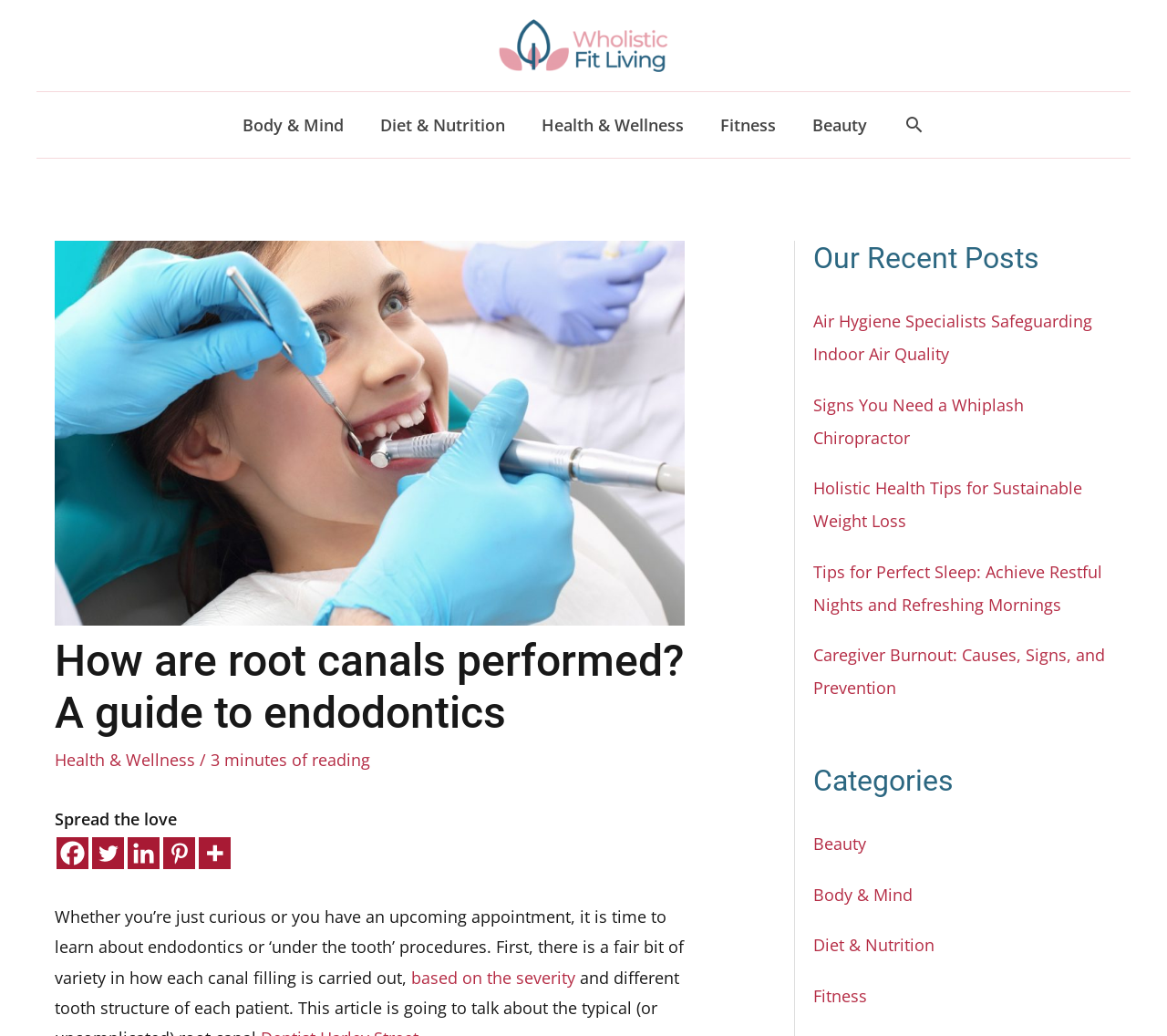Respond to the question below with a single word or phrase:
What is the image above the heading 'How are root canals performed? A guide to endodontics' about?

A girl at the dentist's